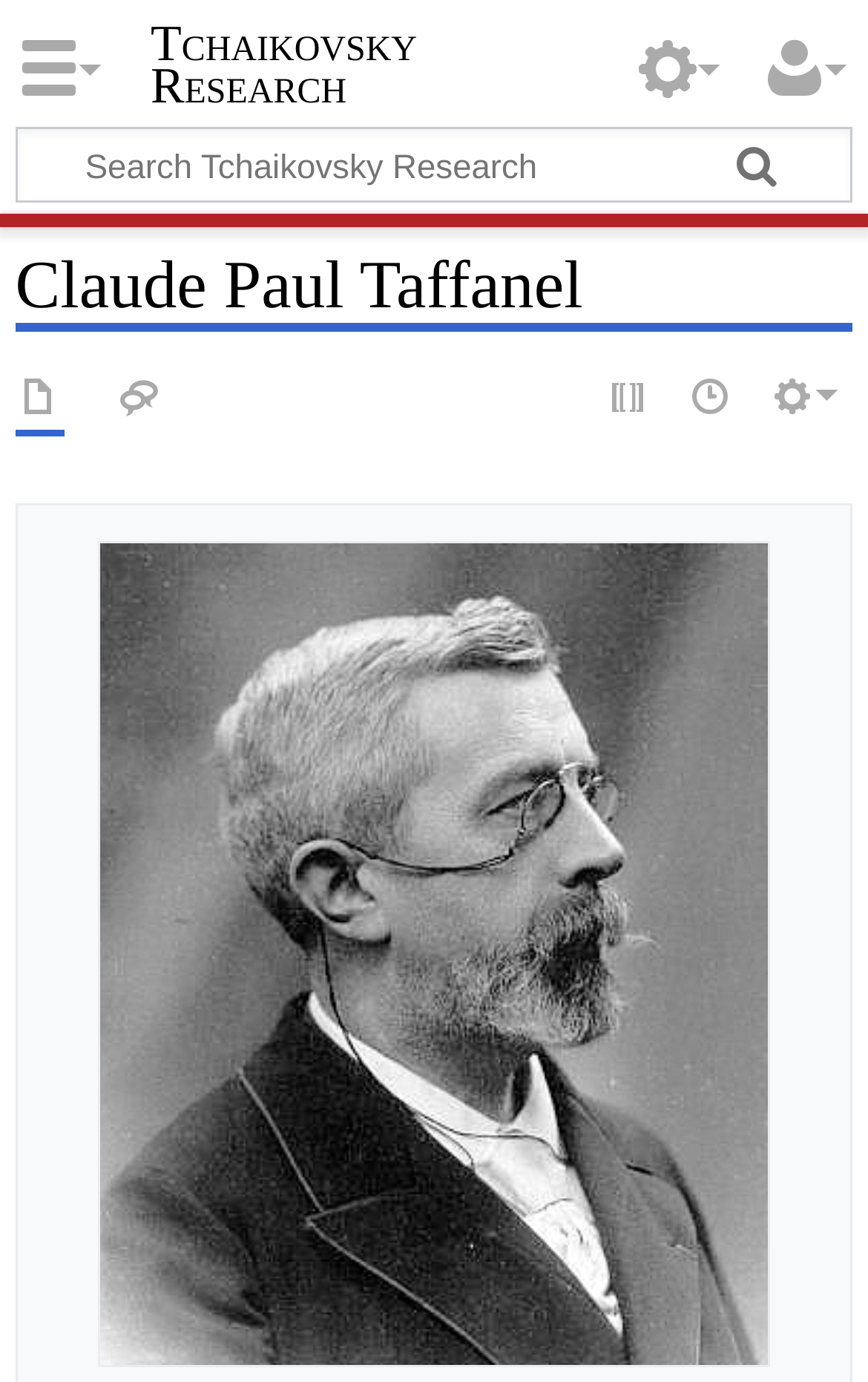What is the link 'View source' used for?
Give a one-word or short phrase answer based on the image.

Viewing the source of the page